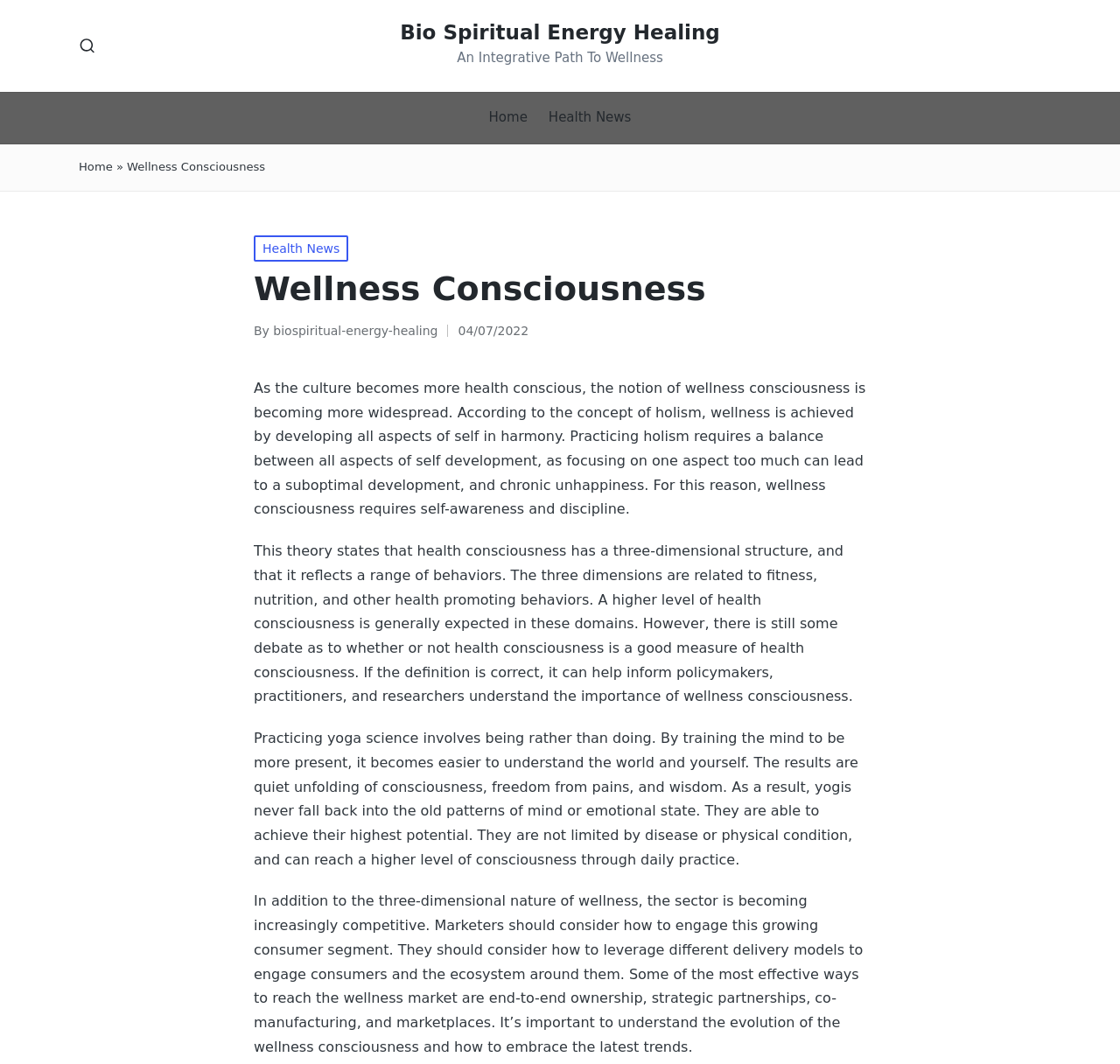From the webpage screenshot, predict the bounding box coordinates (top-left x, top-left y, bottom-right x, bottom-right y) for the UI element described here: Bio Spiritual Energy Healing

[0.357, 0.021, 0.643, 0.041]